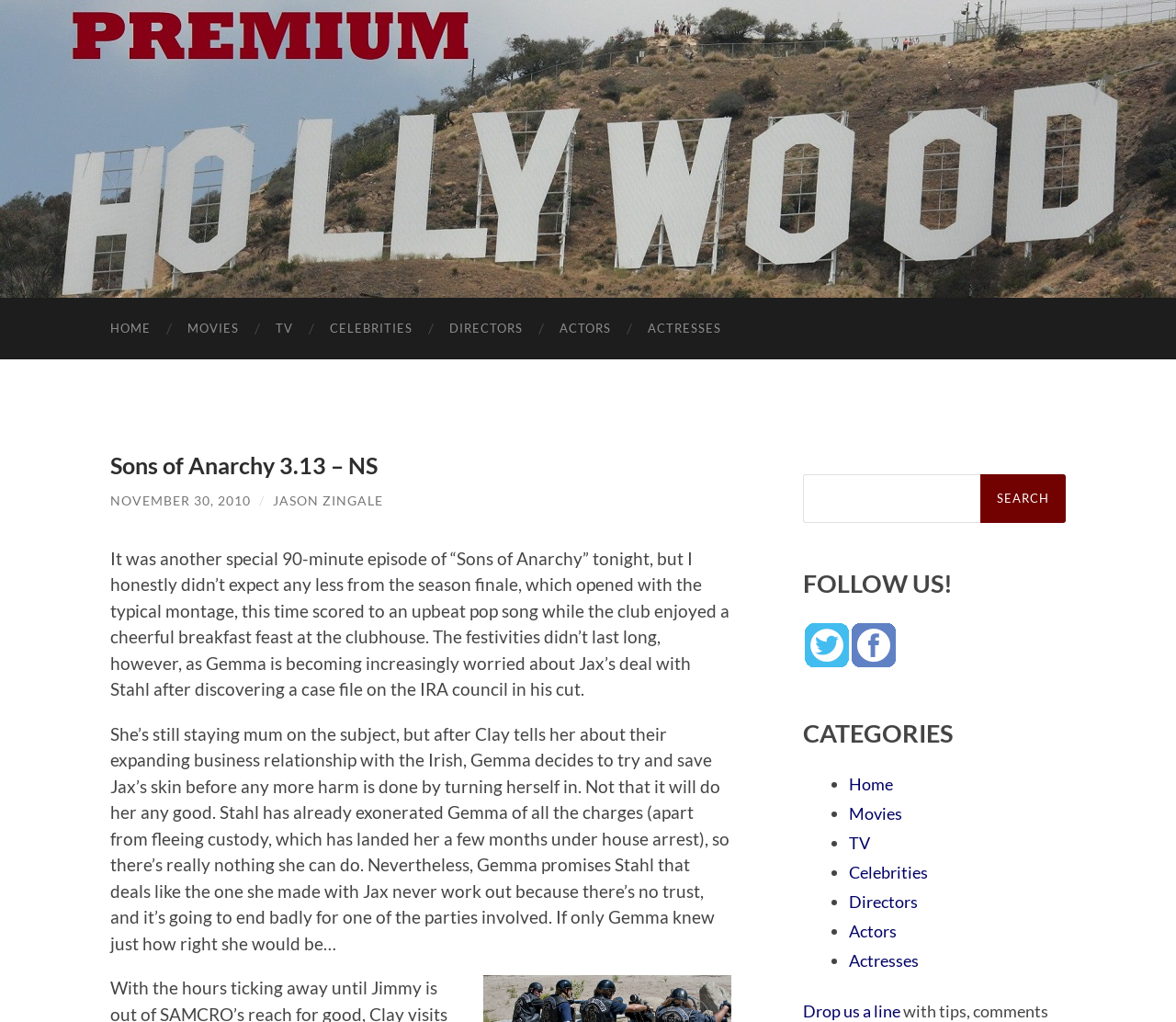Determine the bounding box coordinates of the element's region needed to click to follow the instruction: "Click on HOME". Provide these coordinates as four float numbers between 0 and 1, formatted as [left, top, right, bottom].

[0.078, 0.291, 0.144, 0.352]